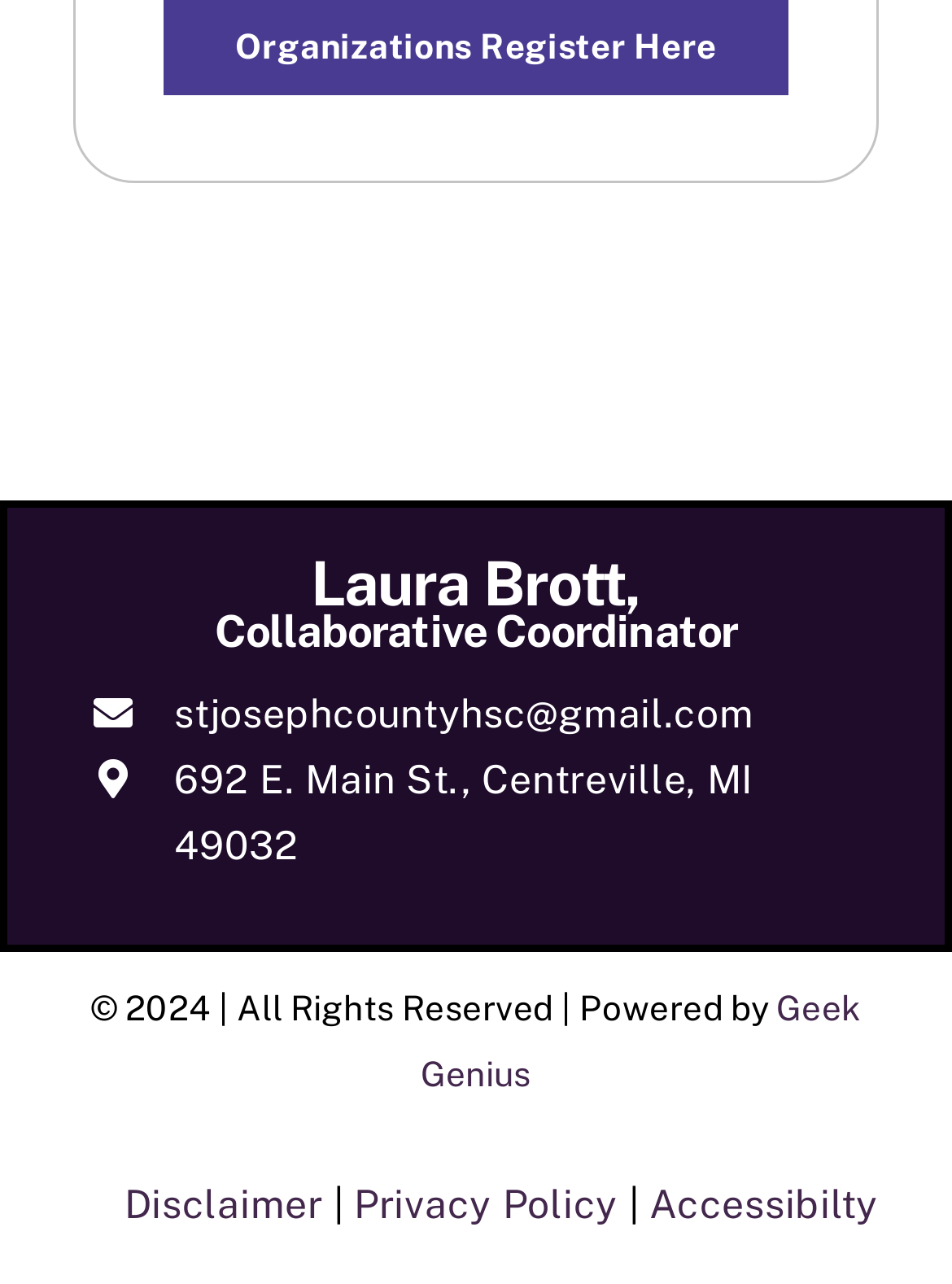What is the email address provided?
Please answer the question as detailed as possible based on the image.

The email address is found in the link element with the text 'stjosephcountyhsc@gmail.com' located at the top section of the webpage, with bounding box coordinates [0.183, 0.537, 0.792, 0.574].